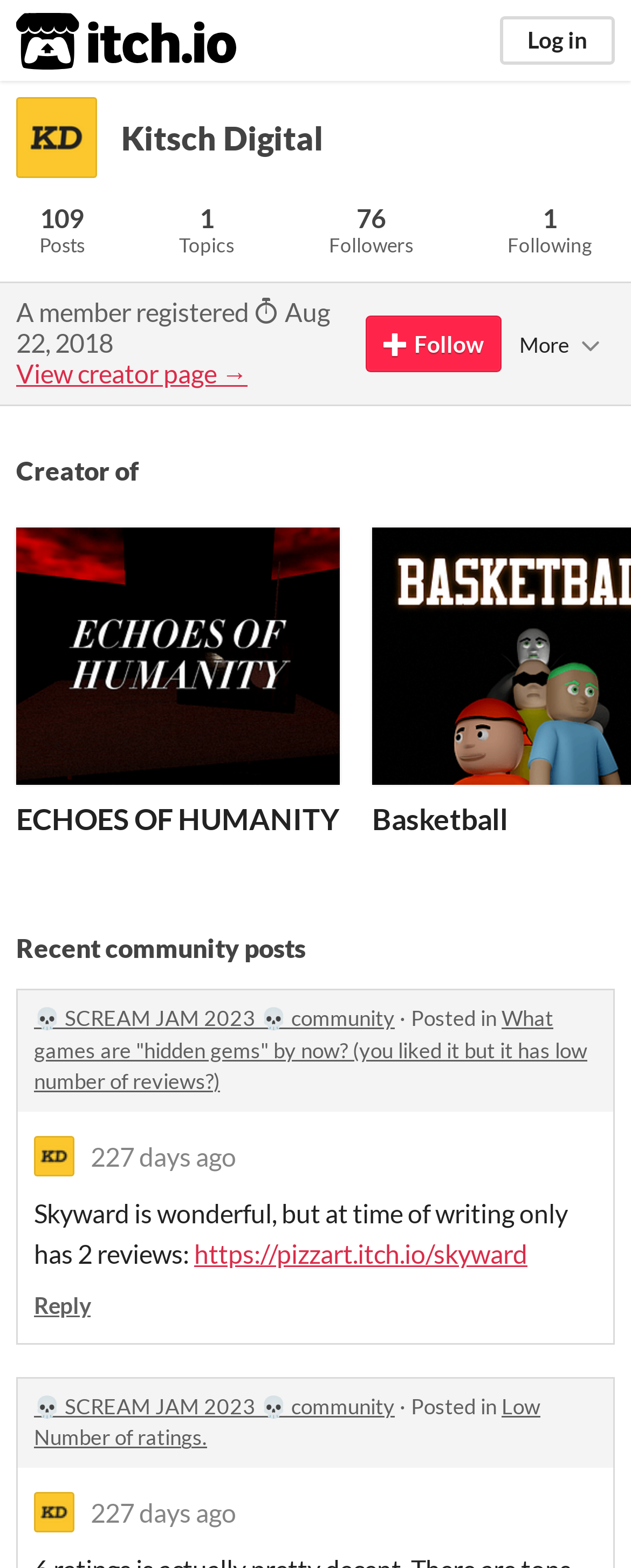Kindly determine the bounding box coordinates of the area that needs to be clicked to fulfill this instruction: "View more".

[0.808, 0.208, 0.974, 0.231]